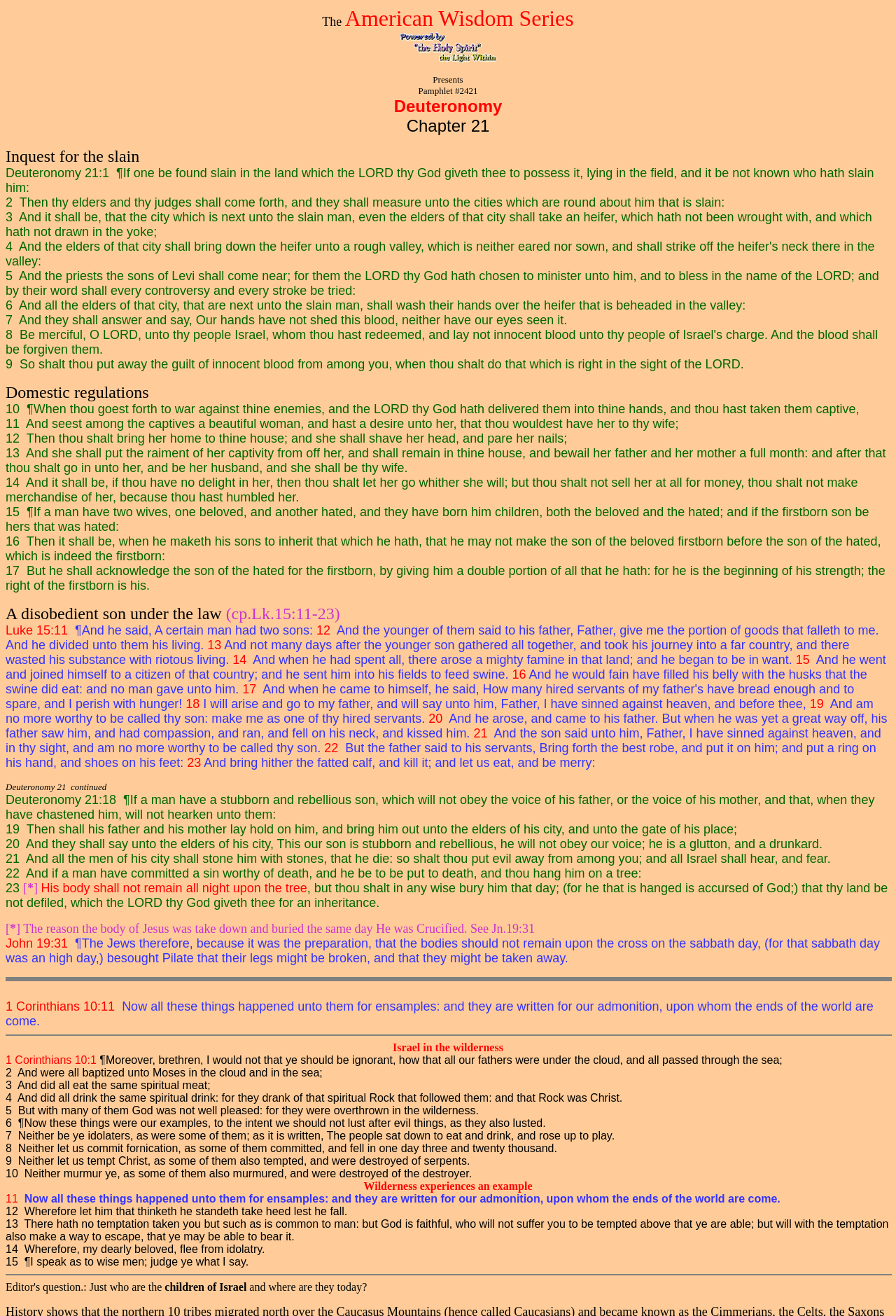What is the significance of Jesus' body being taken down and buried the same day?
Answer briefly with a single word or phrase based on the image.

To fulfill the law